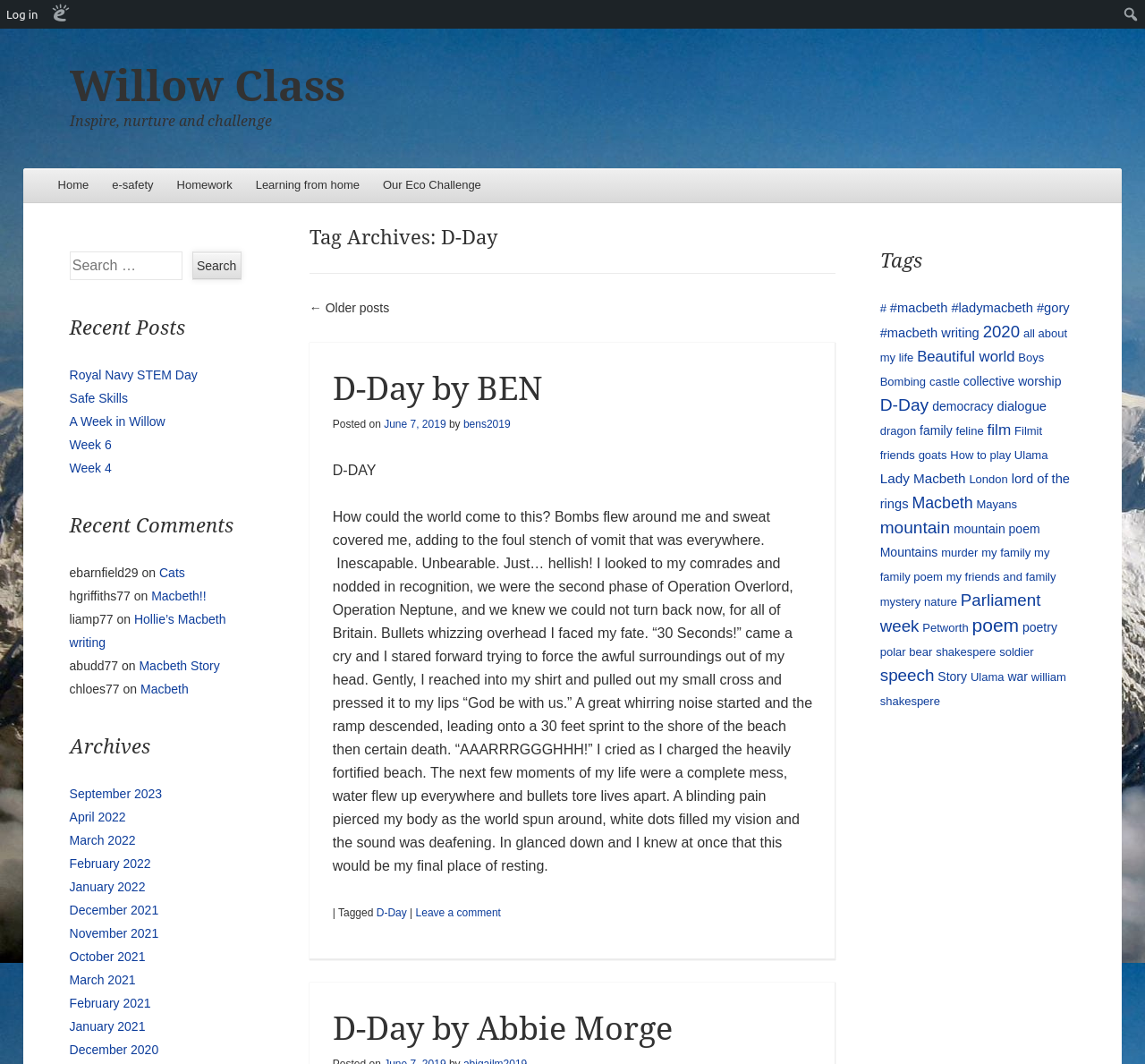Determine the bounding box coordinates of the region that needs to be clicked to achieve the task: "Go to Home page".

[0.04, 0.158, 0.088, 0.191]